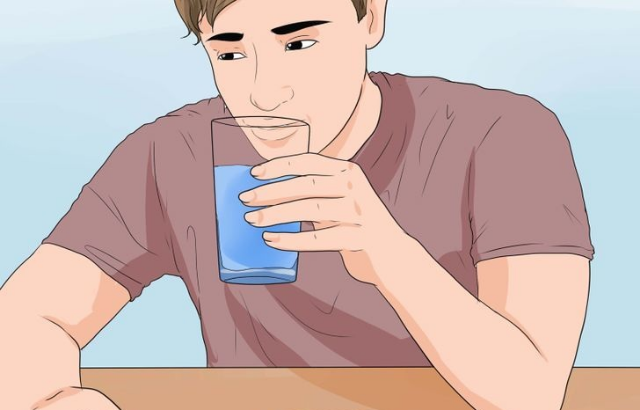Answer the question in a single word or phrase:
What is the color of the man's shirt?

Mauve